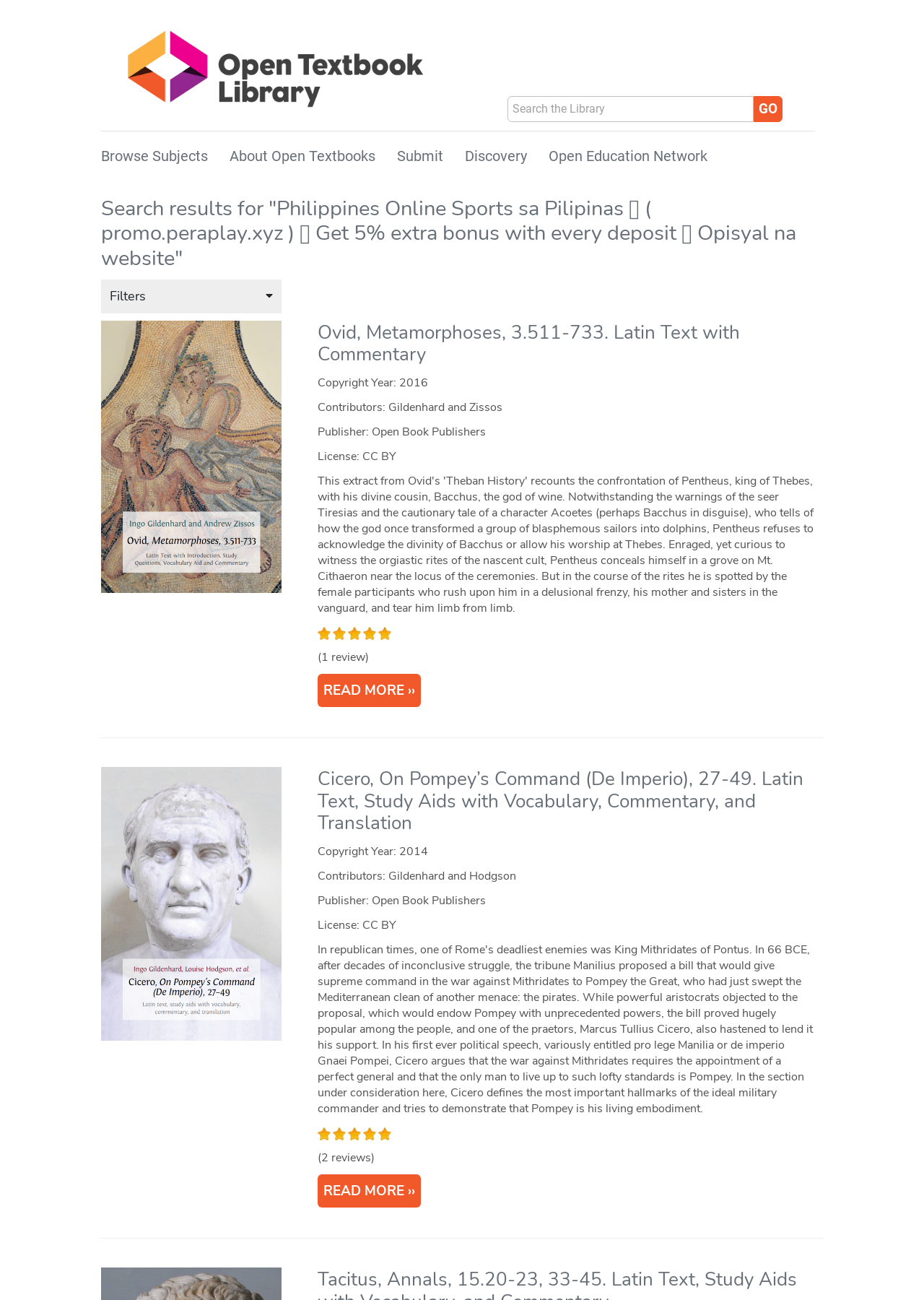What is the main title displayed on this webpage?

Search results for "Philippines Online Sports sa Pilipinas 🌏 ( promo.peraplay.xyz ) 🌏 Get 5% extra bonus with every deposit 💵 Opisyal na website"